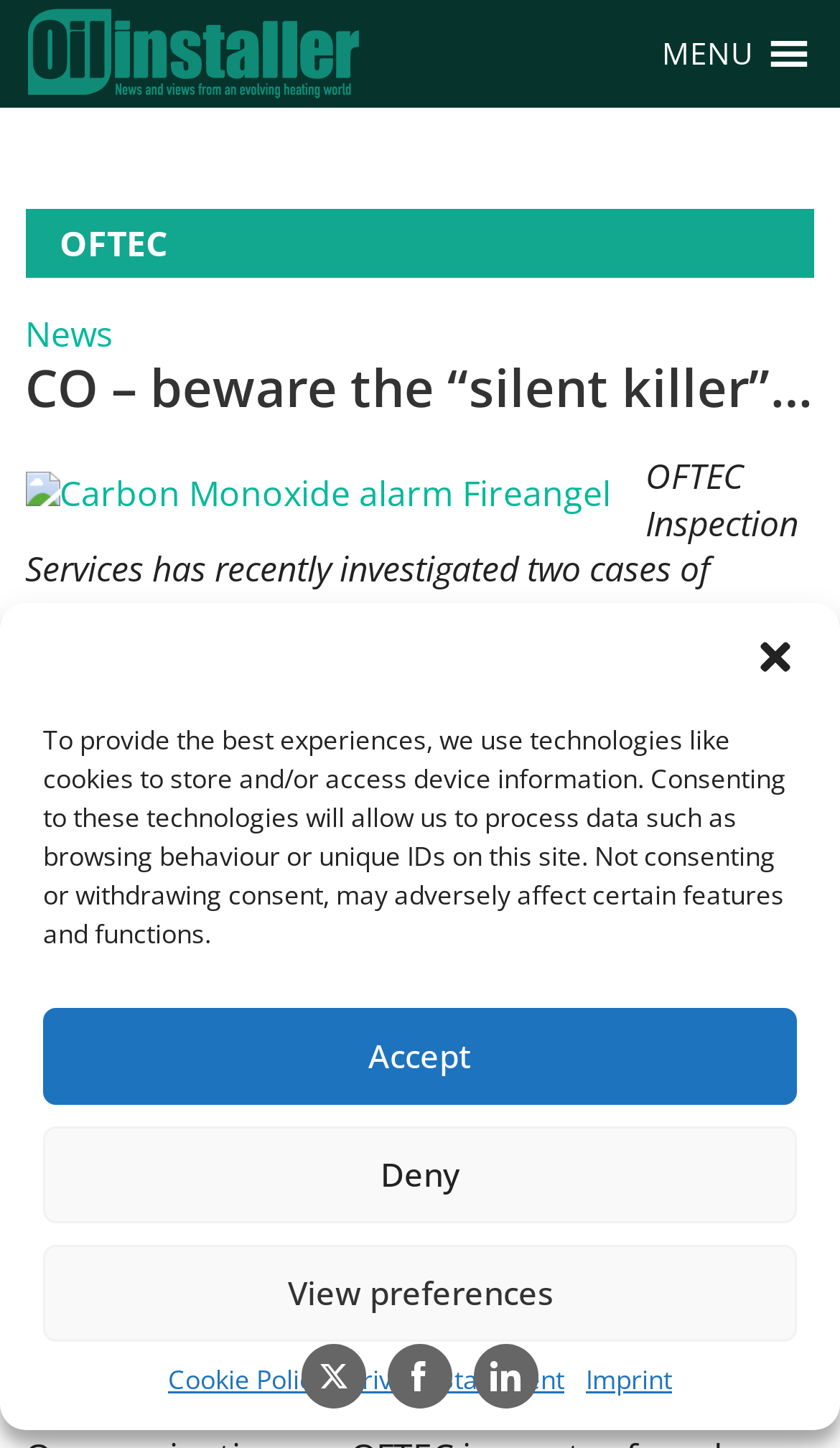How many share options are available?
Answer the question in a detailed and comprehensive manner.

I counted the number of share options available by looking at the links with text 'Share on Twitter', 'Share on Facebook', 'Share on LinkedIn', 'Share on Email', 'Share on WhatsApp', and found that there are 6 share options in total.